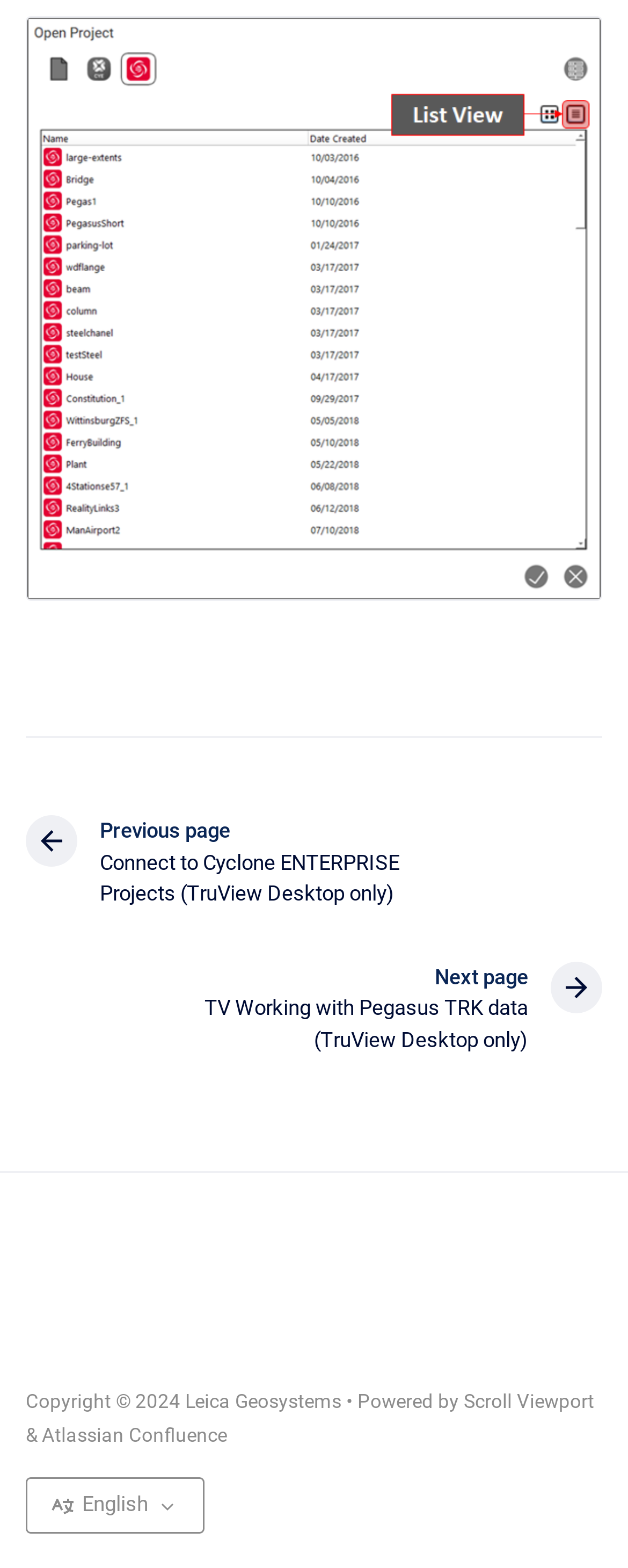Provide a one-word or brief phrase answer to the question:
What is the language currently selected?

English